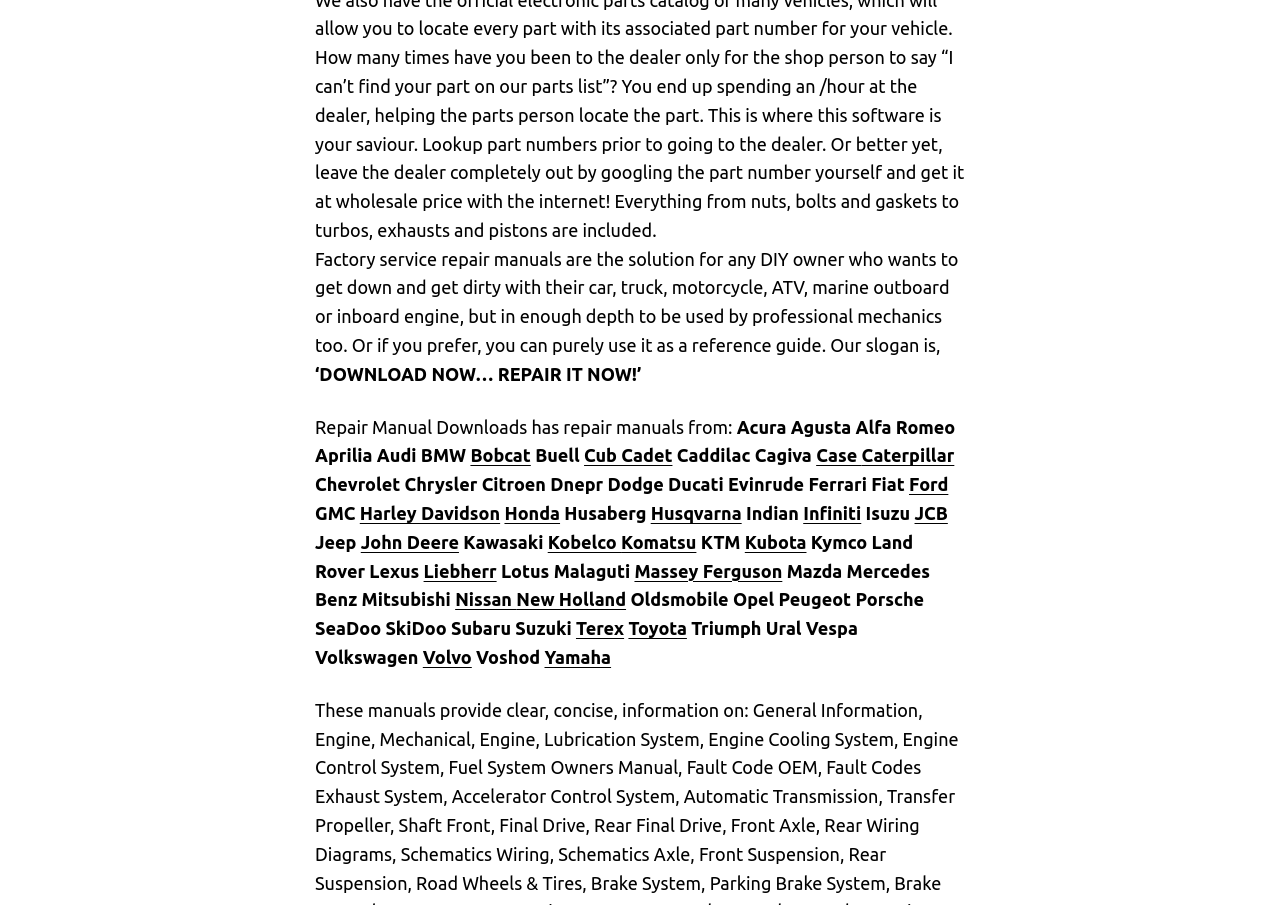Using the details in the image, give a detailed response to the question below:
How many brands of vehicles are listed on the webpage?

By counting the number of links and static text elements that list vehicle brands, we can determine that there are over 50 brands listed on the webpage. The list includes brands such as Acura, Agusta, Alfa Romeo, and many others.